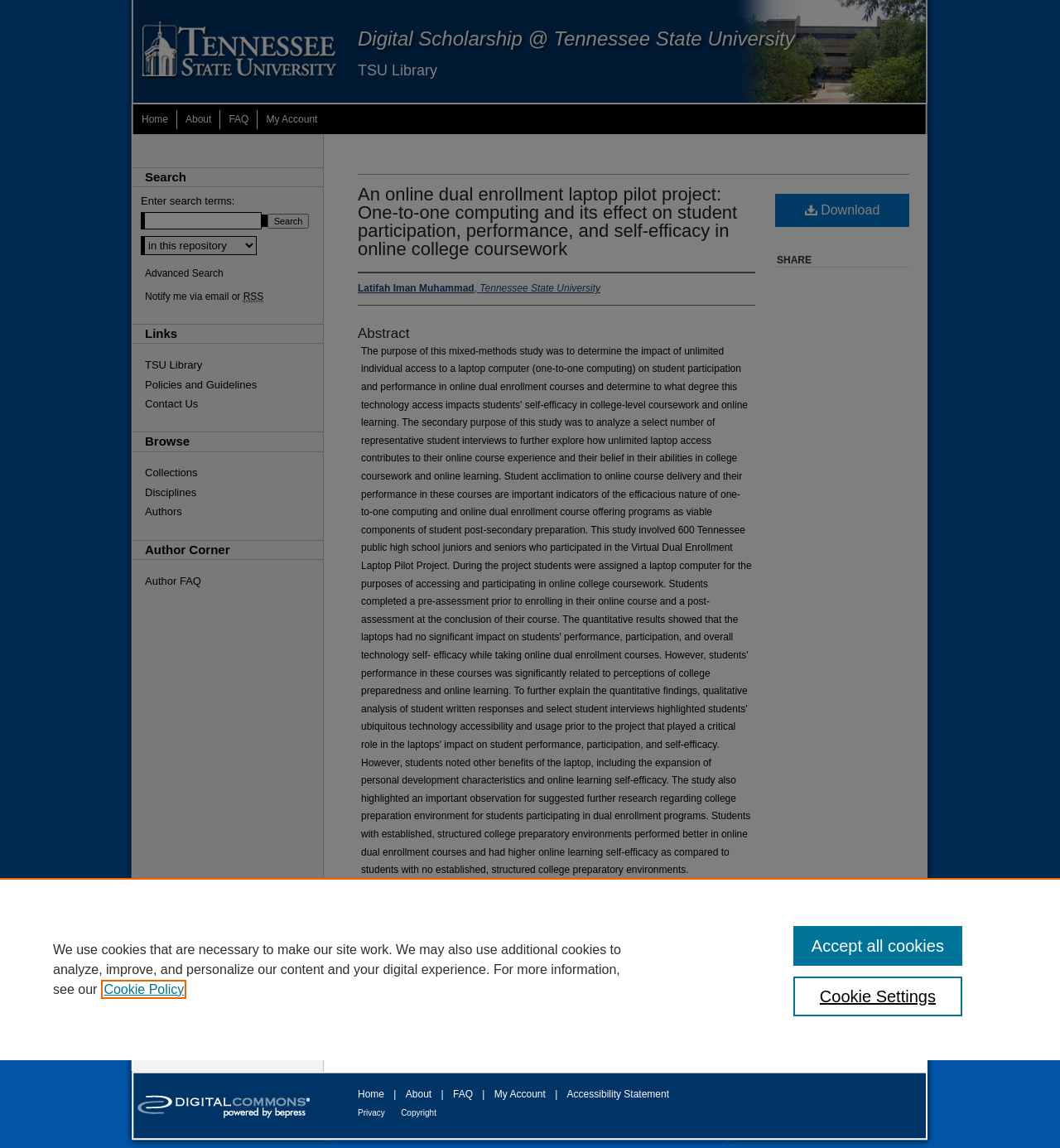Please identify the bounding box coordinates of the clickable area that will fulfill the following instruction: "Download the paper". The coordinates should be in the format of four float numbers between 0 and 1, i.e., [left, top, right, bottom].

[0.731, 0.169, 0.858, 0.198]